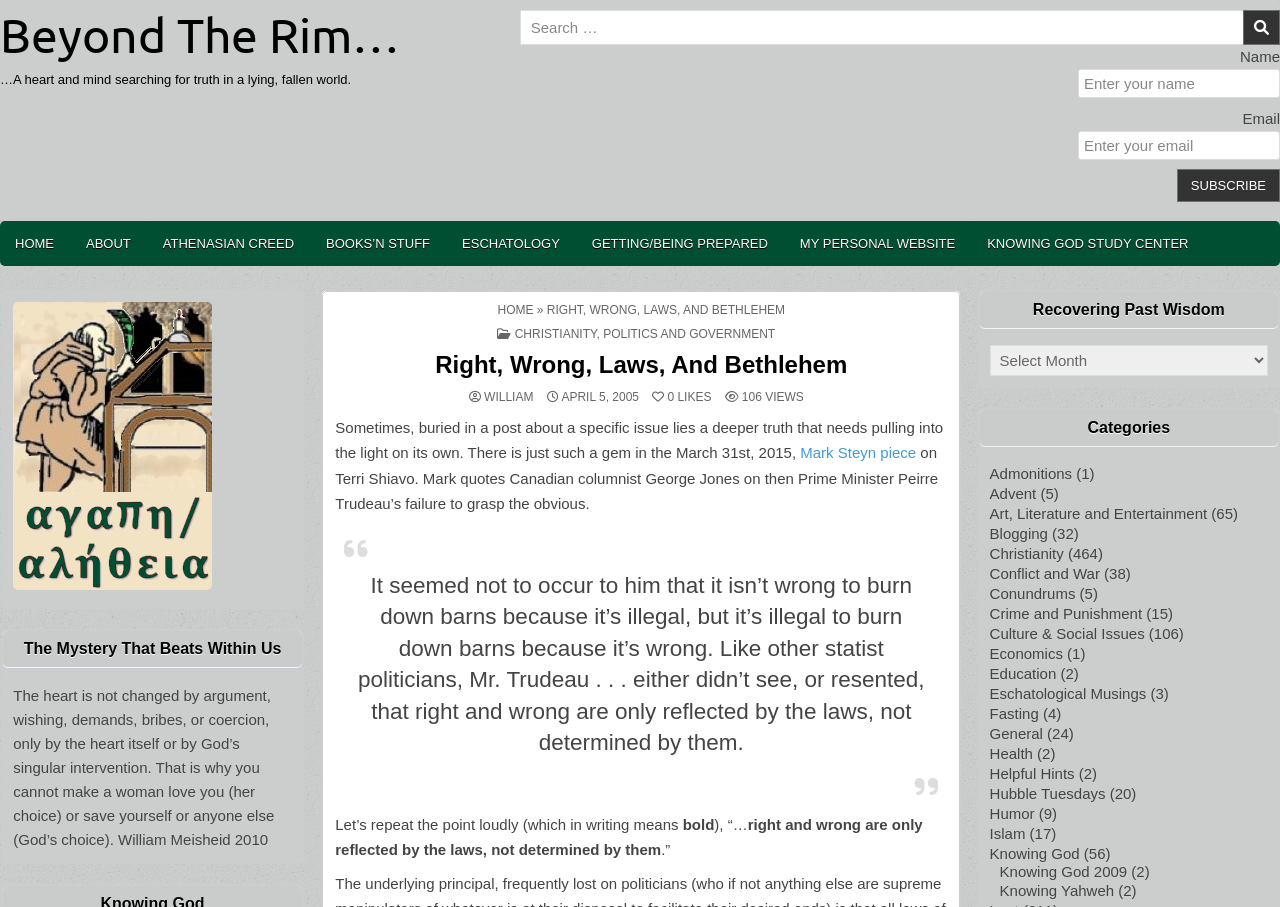Pinpoint the bounding box coordinates of the clickable element to carry out the following instruction: "Read about Kotwal reviews arrangements for upcoming Sindhu Darshan Yatra in Ladakh."

None